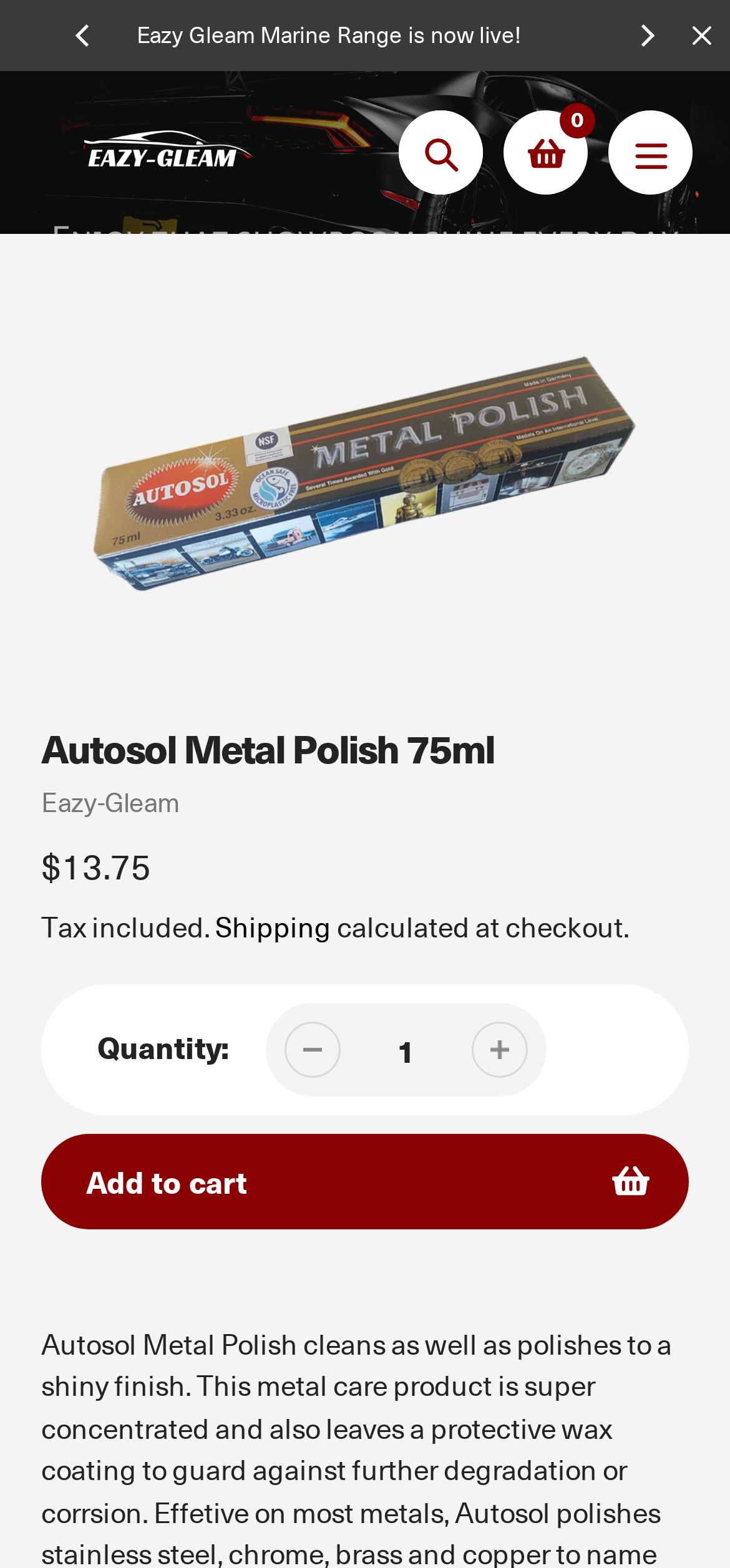Determine the bounding box for the UI element that matches this description: "input value="1" name="quantity" value="1"".

[0.467, 0.658, 0.646, 0.681]